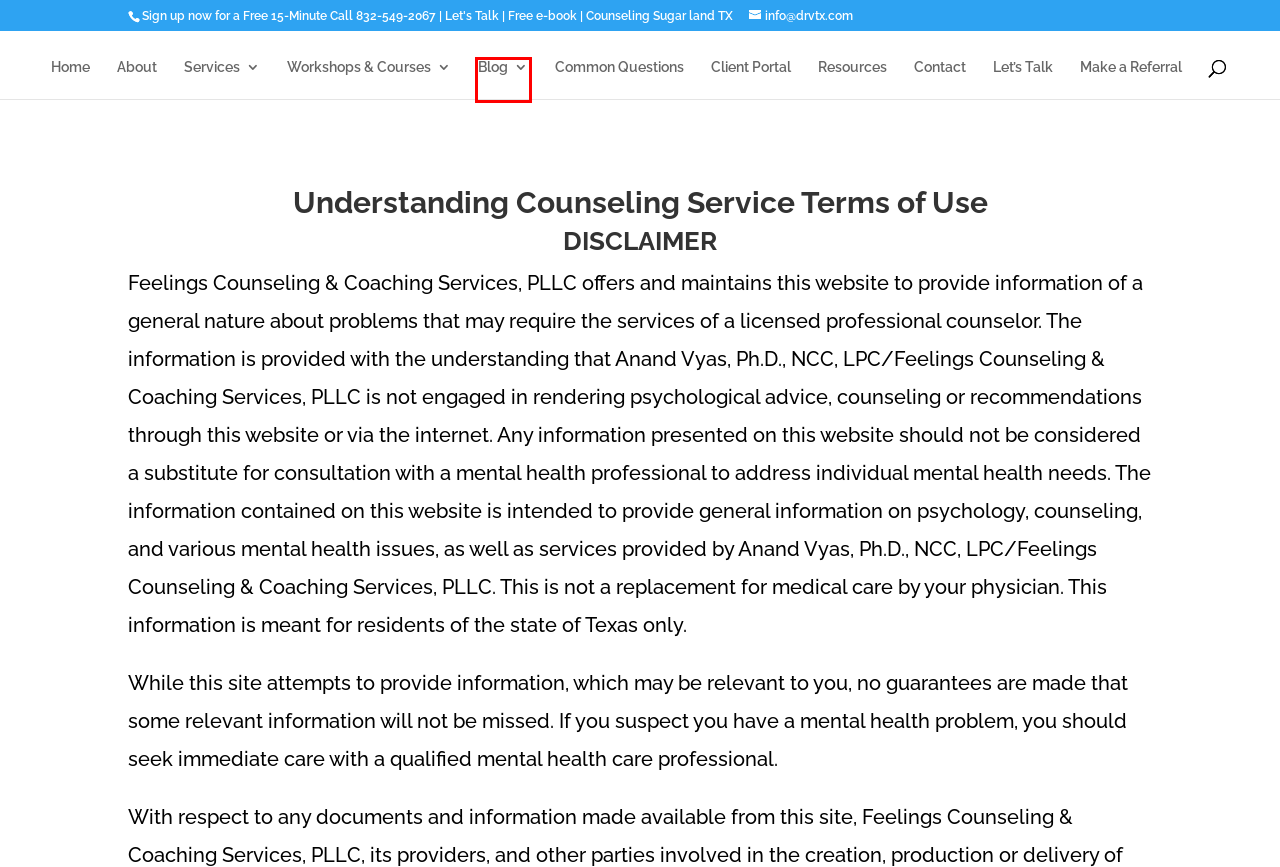Examine the screenshot of a webpage featuring a red bounding box and identify the best matching webpage description for the new page that results from clicking the element within the box. Here are the options:
A. Discover Your Best Self with Dr. V: Subscribe to his blog Now.
B. Client Portal | Would you like to save time during your first session?
C. Essential Mental Health Resources | Best Therapist Near Me
D. Common Questions. Conveniently located in Sugar Land Town Square.
E. index
F. Counseling Sugar Land TX | Therapy & Hypnosis with Dr. V 🧠
G. Contact Dr. V | Has Procrastination Ever Helped You? | Book now
H. Make a Referral Easier: Here's How to Start

A